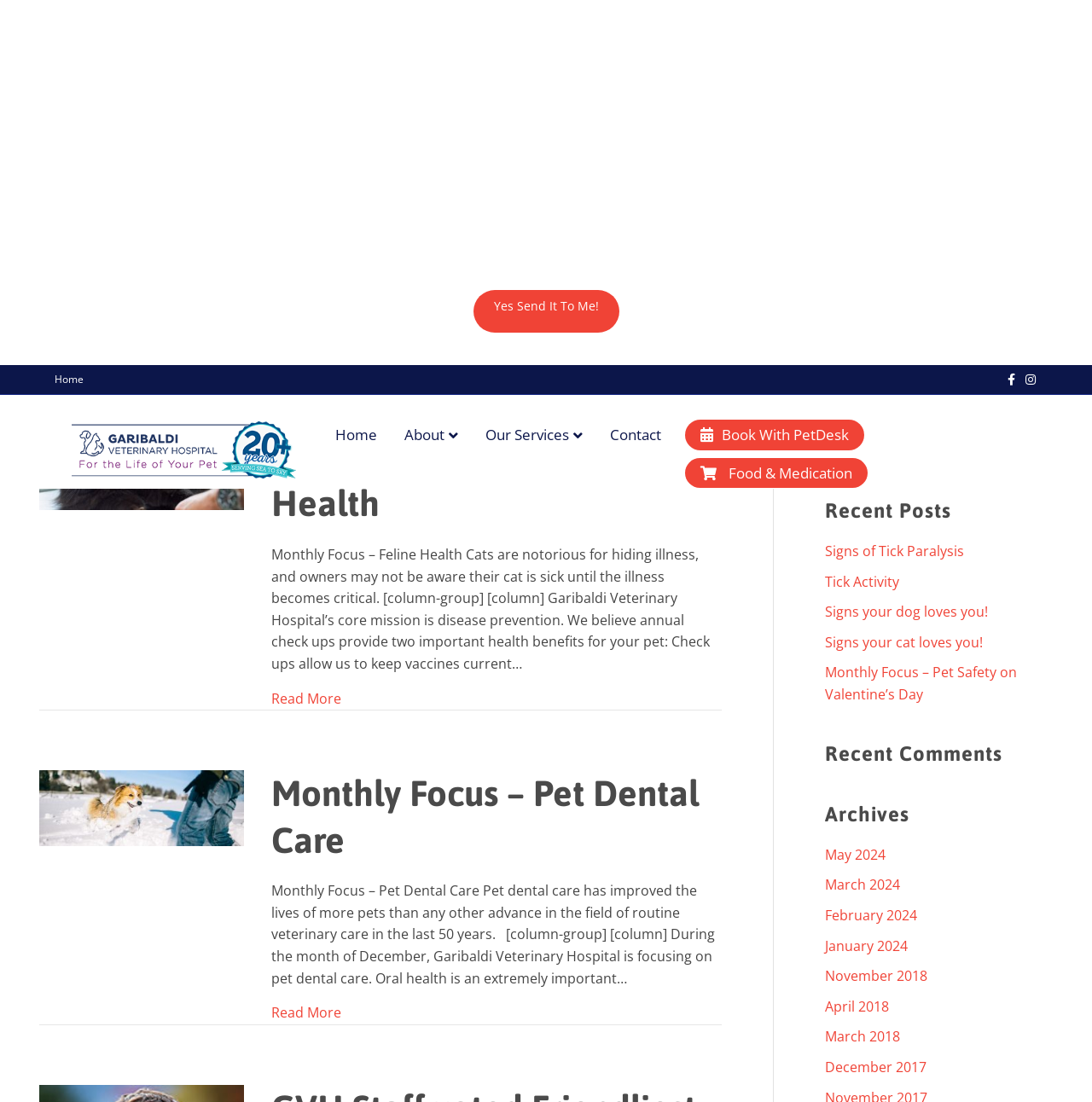Using the information in the image, give a detailed answer to the following question: What is the focus of the month of December?

The focus of the month of December can be found in the link 'Monthly Focus – Pet Dental Care' which is located in the LayoutTable element with bounding box coordinates [0.248, 0.368, 0.661, 0.452].